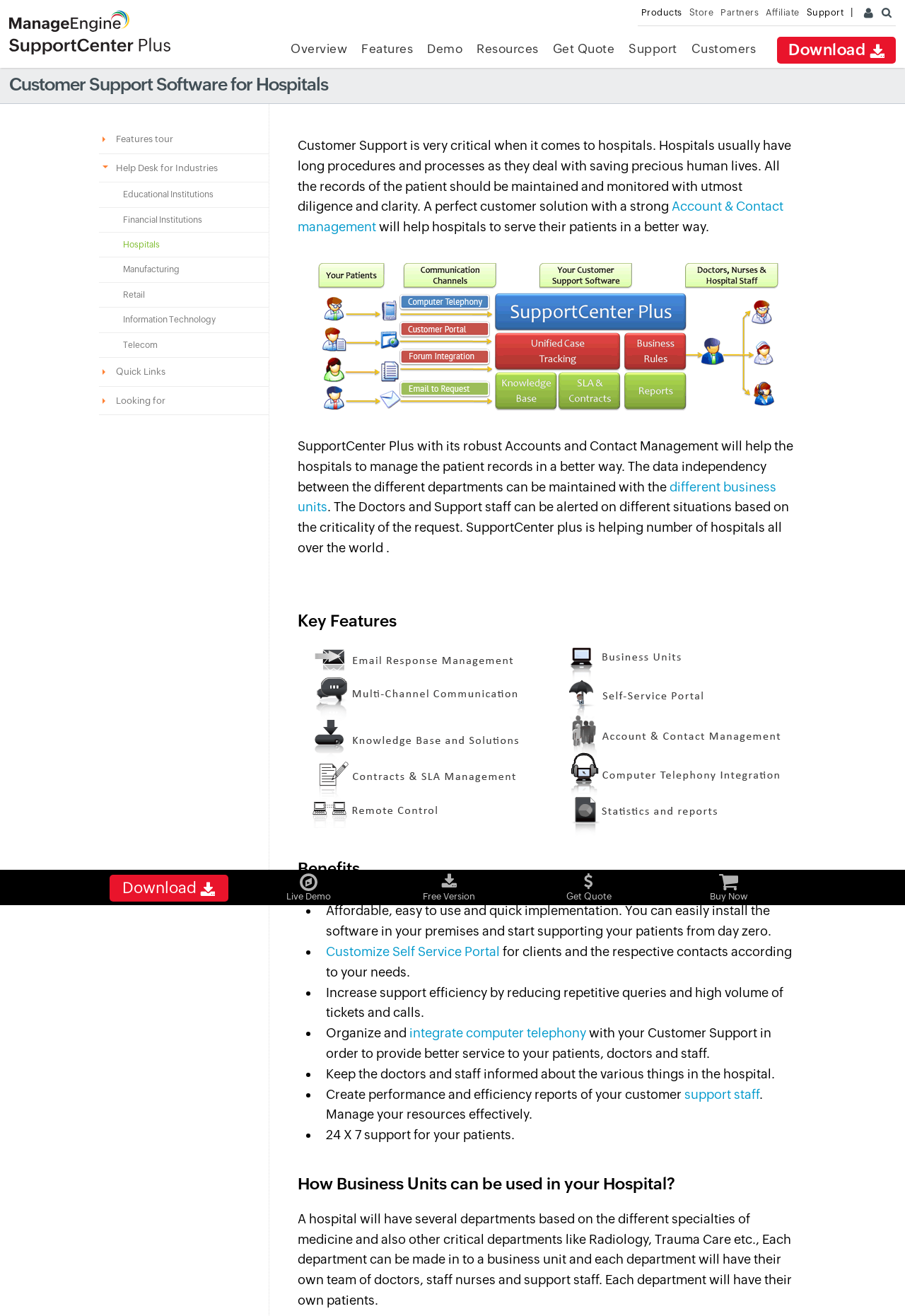Please examine the image and provide a detailed answer to the question: What is the purpose of the Accounts and Contact Management feature?

According to the webpage, the Accounts and Contact Management feature of SupportCenter Plus helps hospitals to manage patient records in a better way, and maintain data independence between different departments.